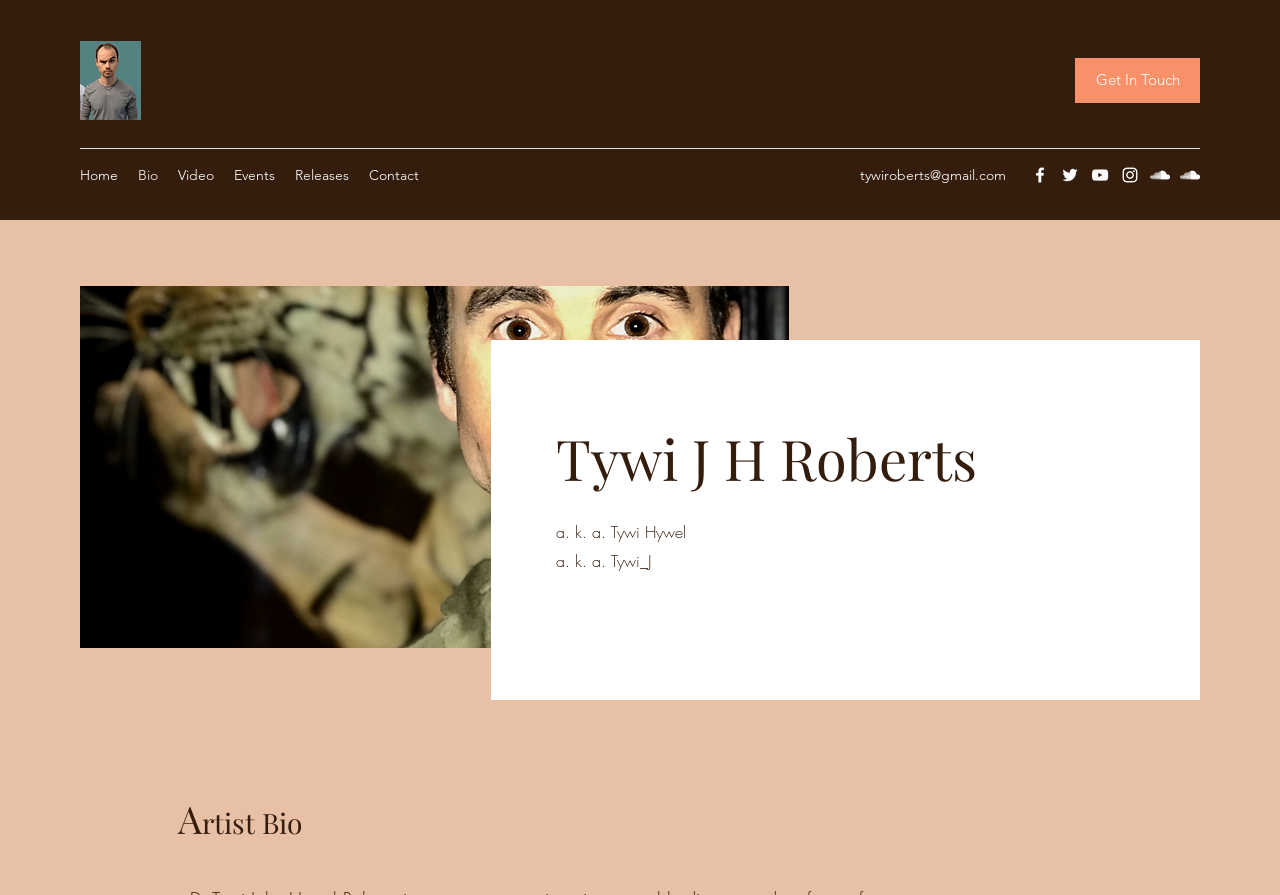Offer a comprehensive description of the webpage’s content and structure.

The webpage is about Tywi, an artist, and features a bio section. At the top left, there is a podcast logo image. On the top right, there is a "Get In Touch" link. Below the logo, there is a navigation menu with links to different sections of the website, including Home, Bio, Video, Events, Releases, and Contact.

In the middle of the page, there is a section with the artist's name, Tywi J H Roberts, in a heading, followed by two lines of text describing the artist's aliases, "a. k. a. Tywi Hywel" and "a. k. a. Tywi_J". Below this section, there is a large image that takes up most of the width of the page.

At the bottom of the page, there is a section with a heading "Artist Bio". On the bottom right, there is a list of social media links, including Facebook, Twitter, YouTube, Instagram, and SoundCloud, each with its corresponding icon image. Additionally, there is an email address link, "tywiroberts@gmail.com", located above the social media links.